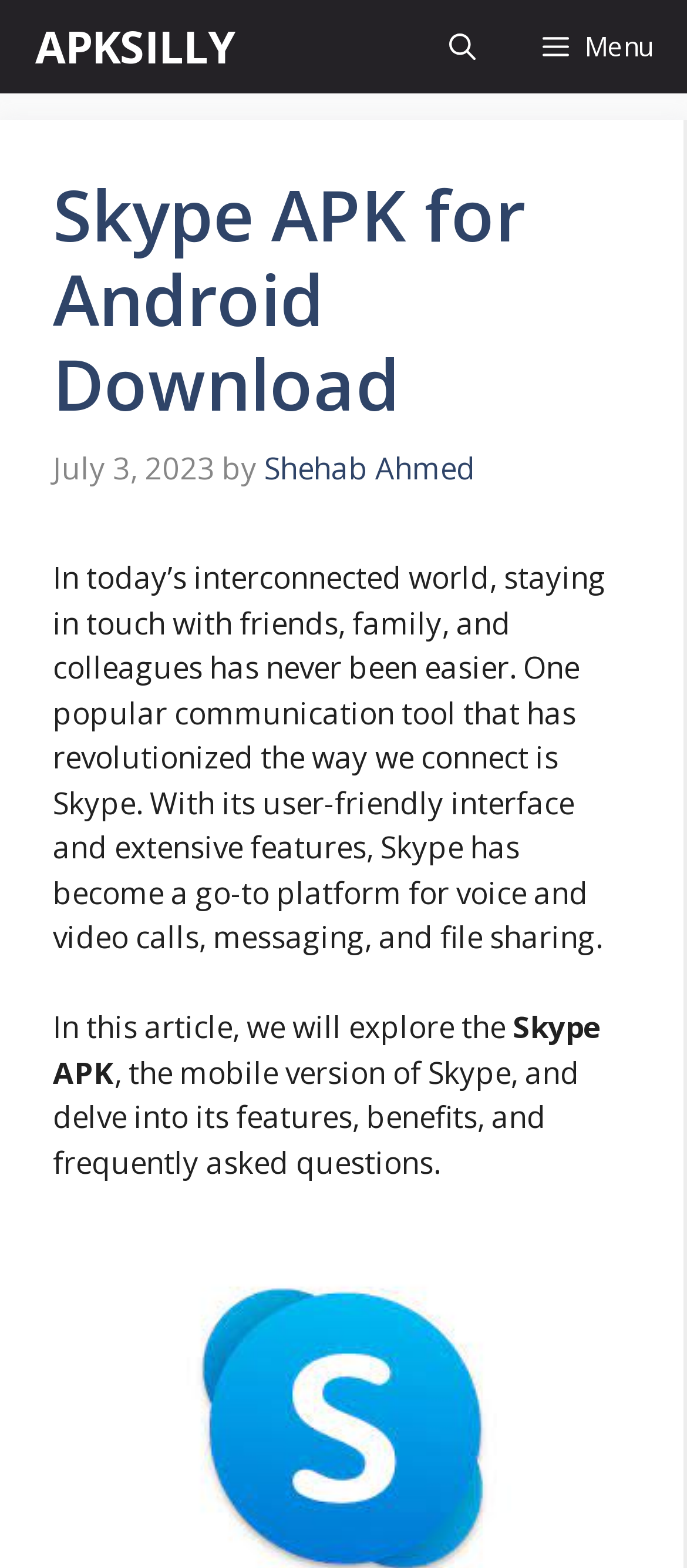Bounding box coordinates should be in the format (top-left x, top-left y, bottom-right x, bottom-right y) and all values should be floating point numbers between 0 and 1. Determine the bounding box coordinate for the UI element described as: Menu

[0.741, 0.0, 1.0, 0.06]